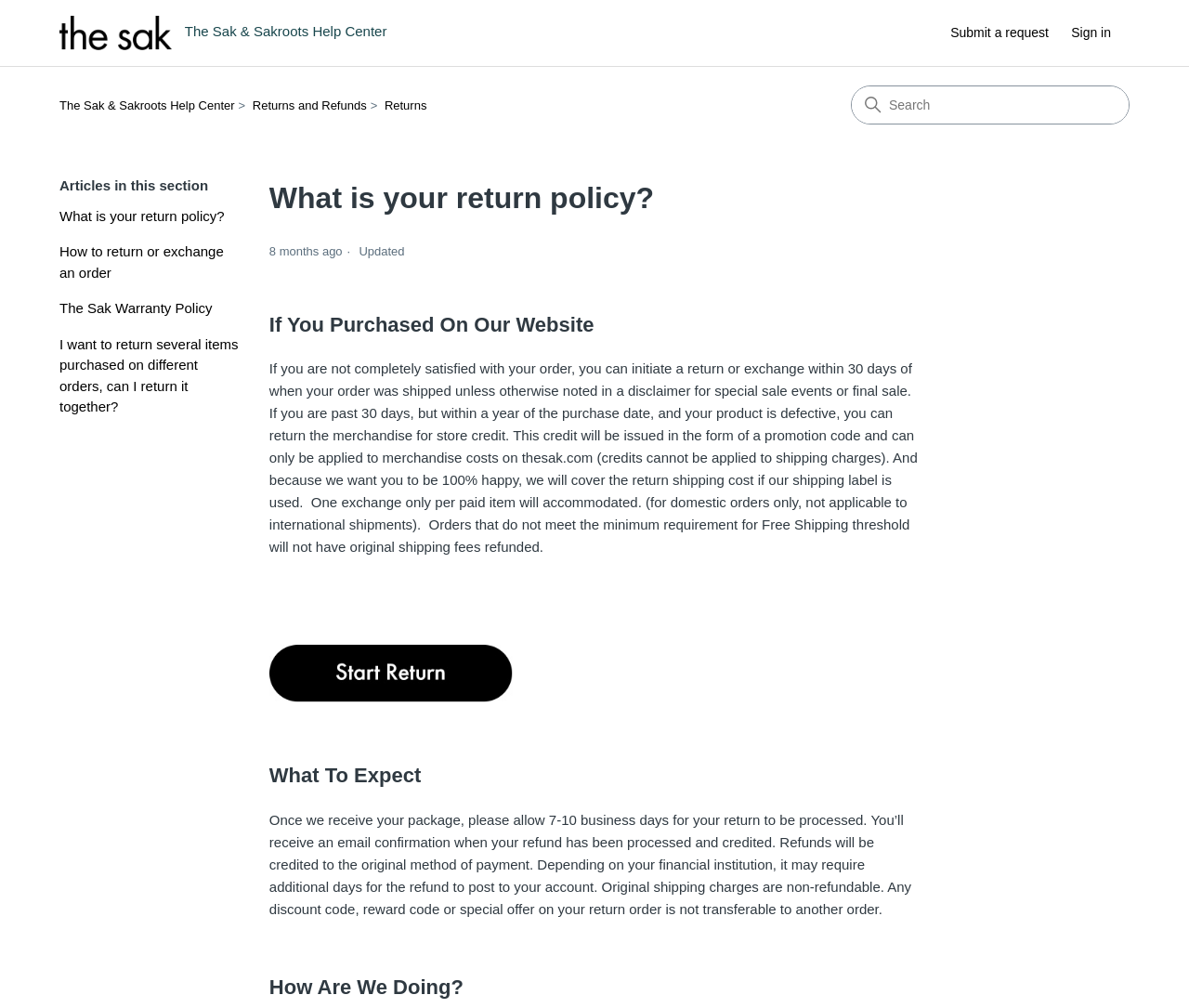Can I return multiple items from different orders together?
Respond to the question with a single word or phrase according to the image.

No